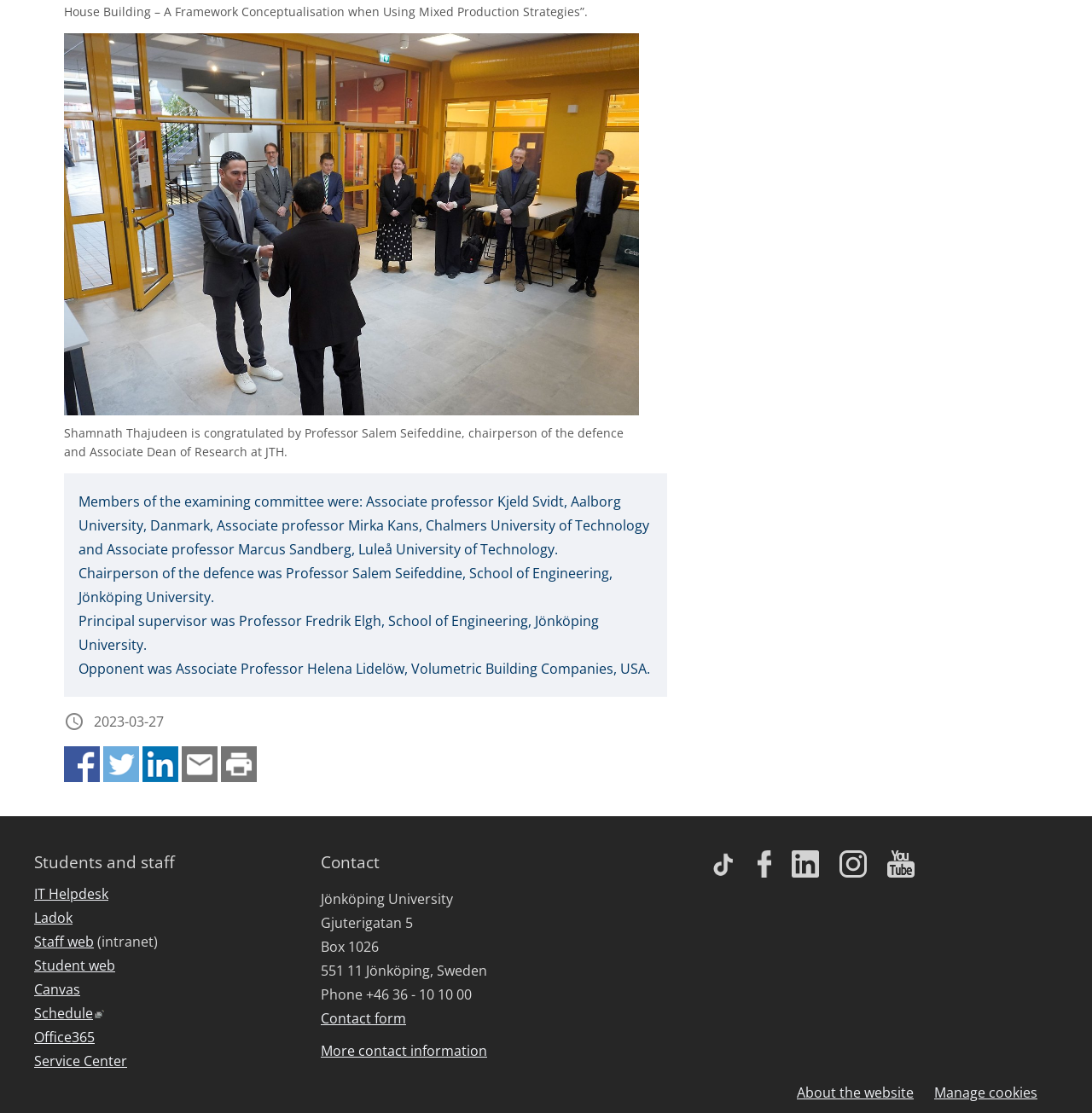Please find the bounding box coordinates of the element that needs to be clicked to perform the following instruction: "Read more about Geoff's work". The bounding box coordinates should be four float numbers between 0 and 1, represented as [left, top, right, bottom].

None